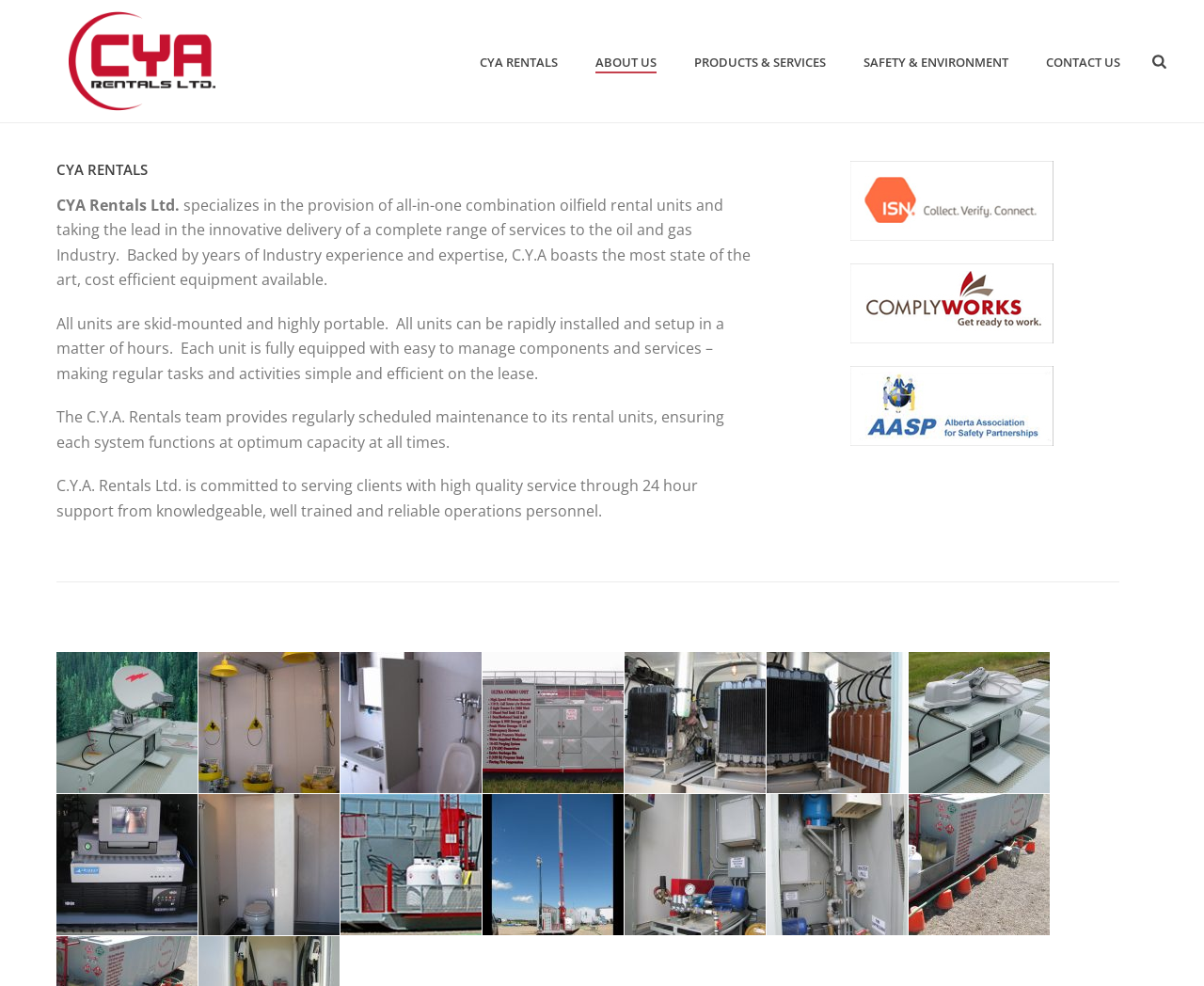Identify the bounding box for the described UI element. Provide the coordinates in (top-left x, top-left y, bottom-right x, bottom-right y) format with values ranging from 0 to 1: Products & Services

[0.561, 0.052, 0.702, 0.075]